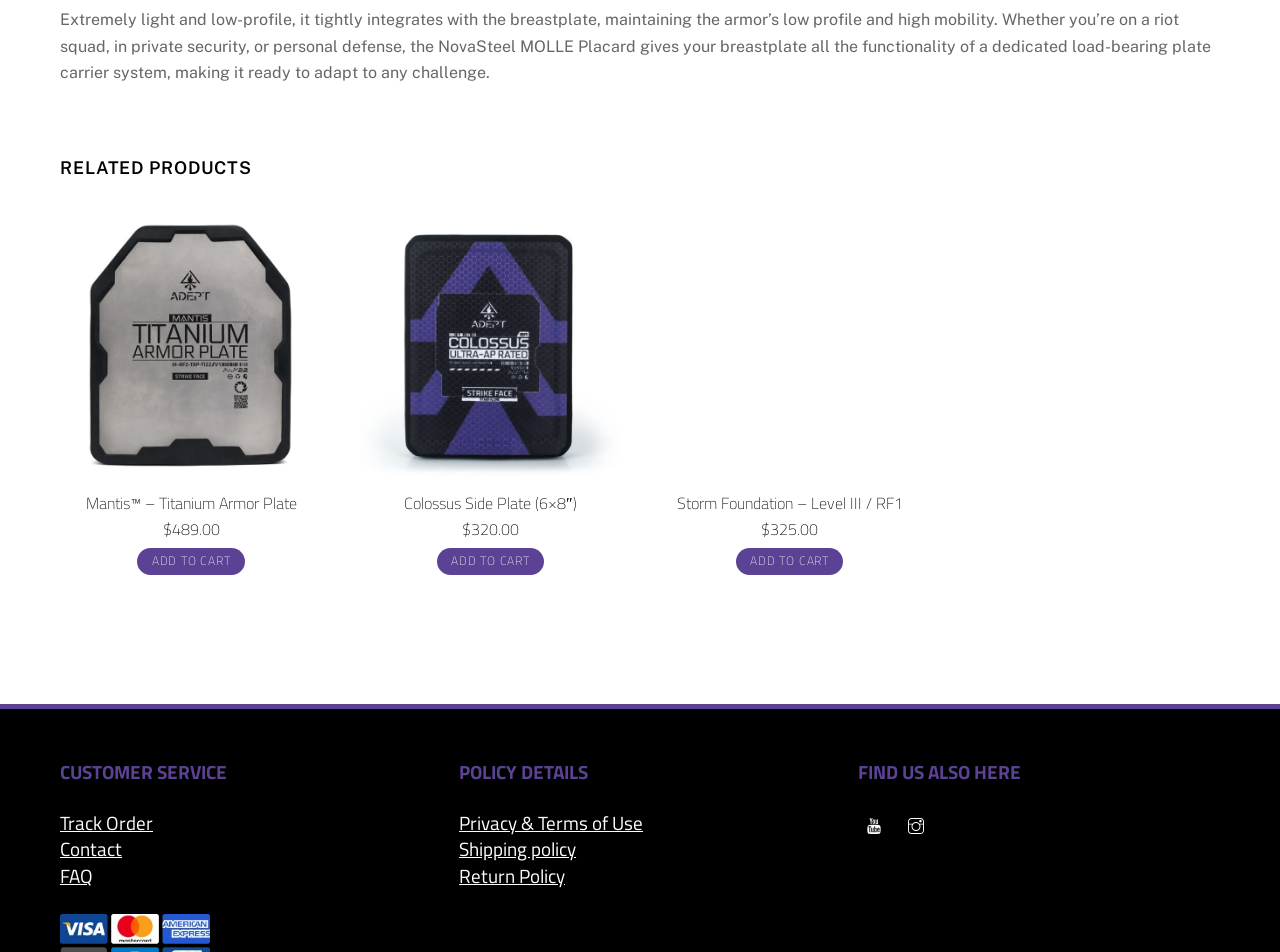What is the price of Mantis - Titanium Armor Plate?
Refer to the image and offer an in-depth and detailed answer to the question.

I found the price of Mantis - Titanium Armor Plate by looking at the text next to the image of the product, which says '$489.00'.